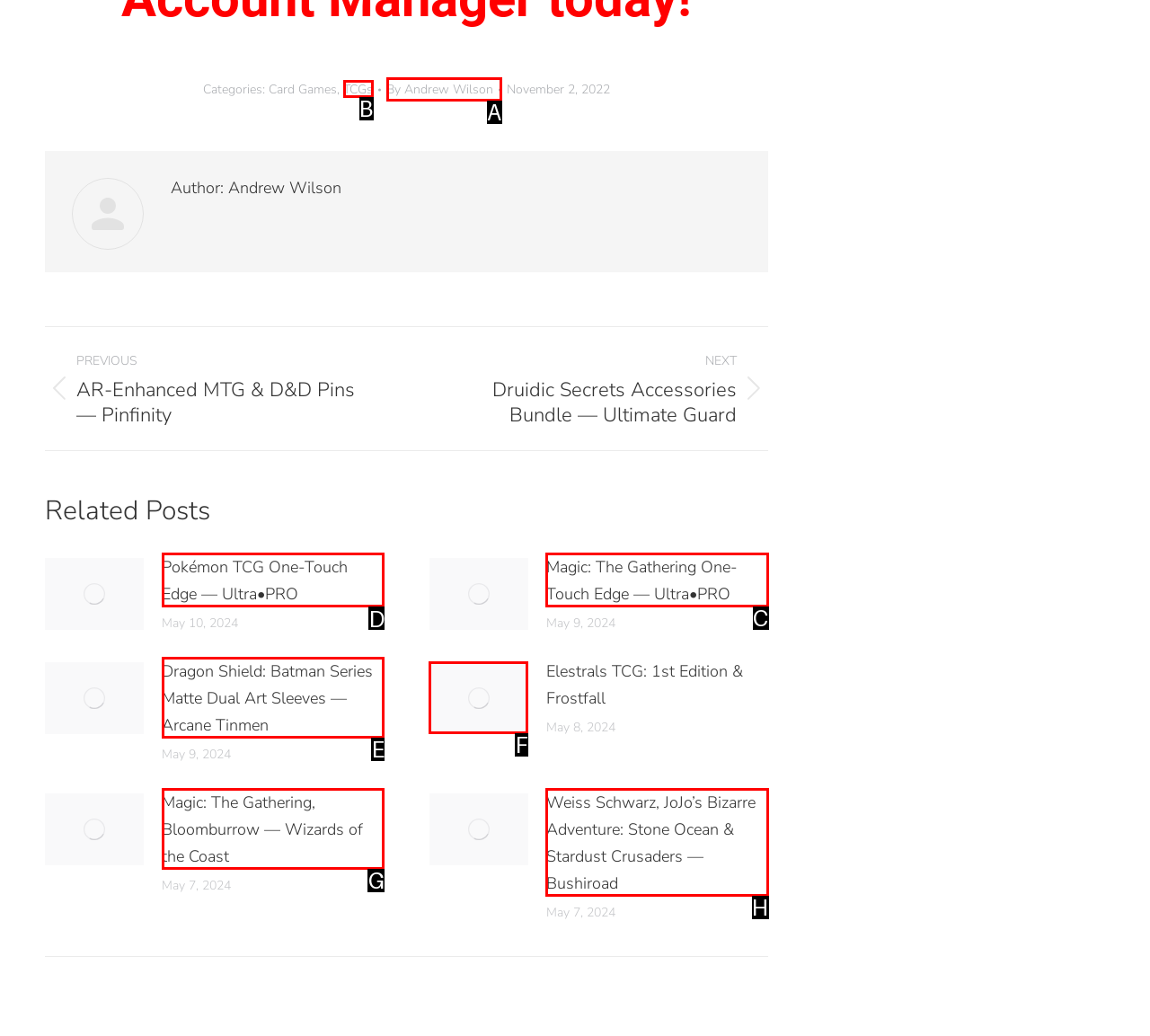From the options shown in the screenshot, tell me which lettered element I need to click to complete the task: Follow the Adobe I/O Dispatcher Converter tool link.

None